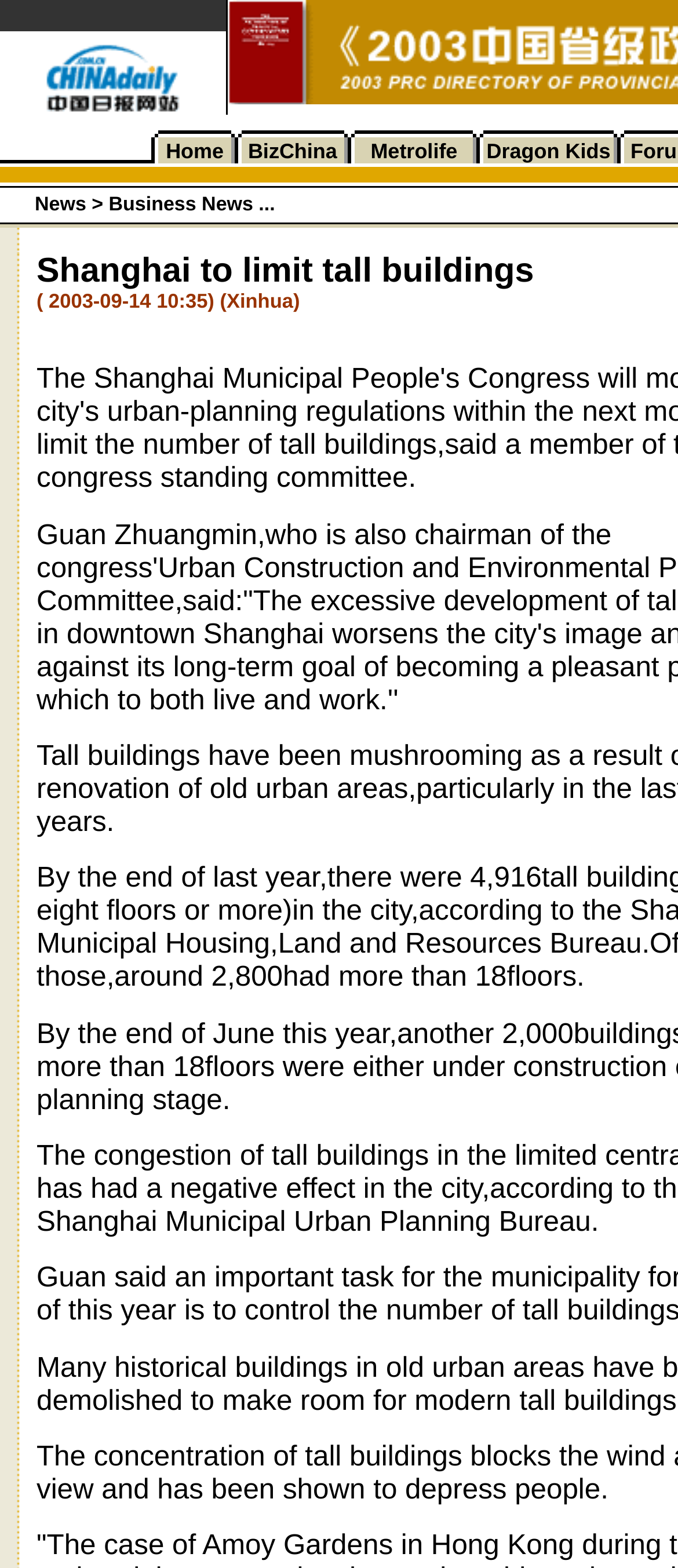How many columns are in the table on this webpage? Observe the screenshot and provide a one-word or short phrase answer.

Multiple